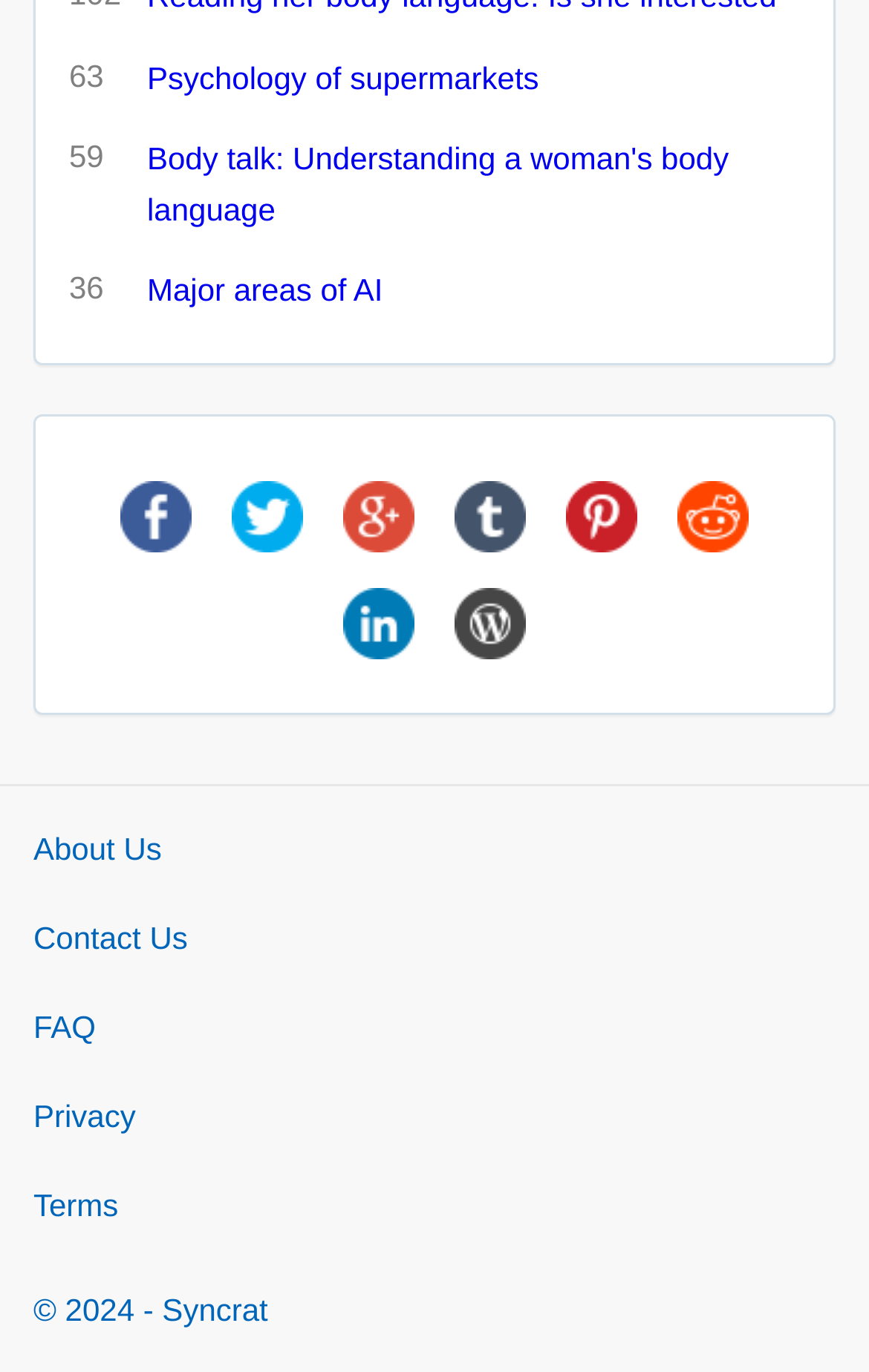Please specify the bounding box coordinates of the clickable section necessary to execute the following command: "Find a repair center".

None